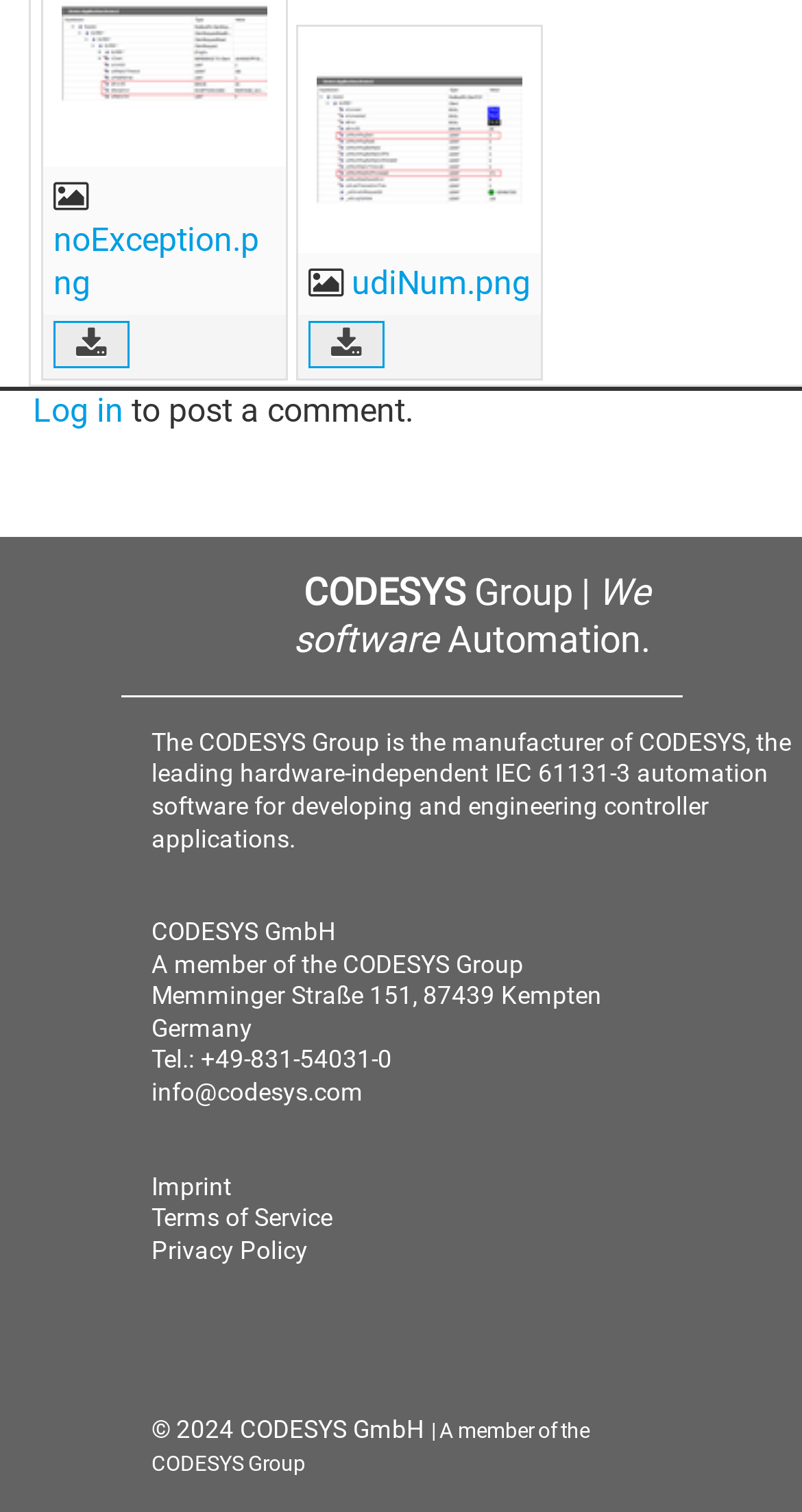Find the bounding box of the UI element described as: "Privacy Policy". The bounding box coordinates should be given as four float values between 0 and 1, i.e., [left, top, right, bottom].

[0.188, 0.817, 0.383, 0.837]